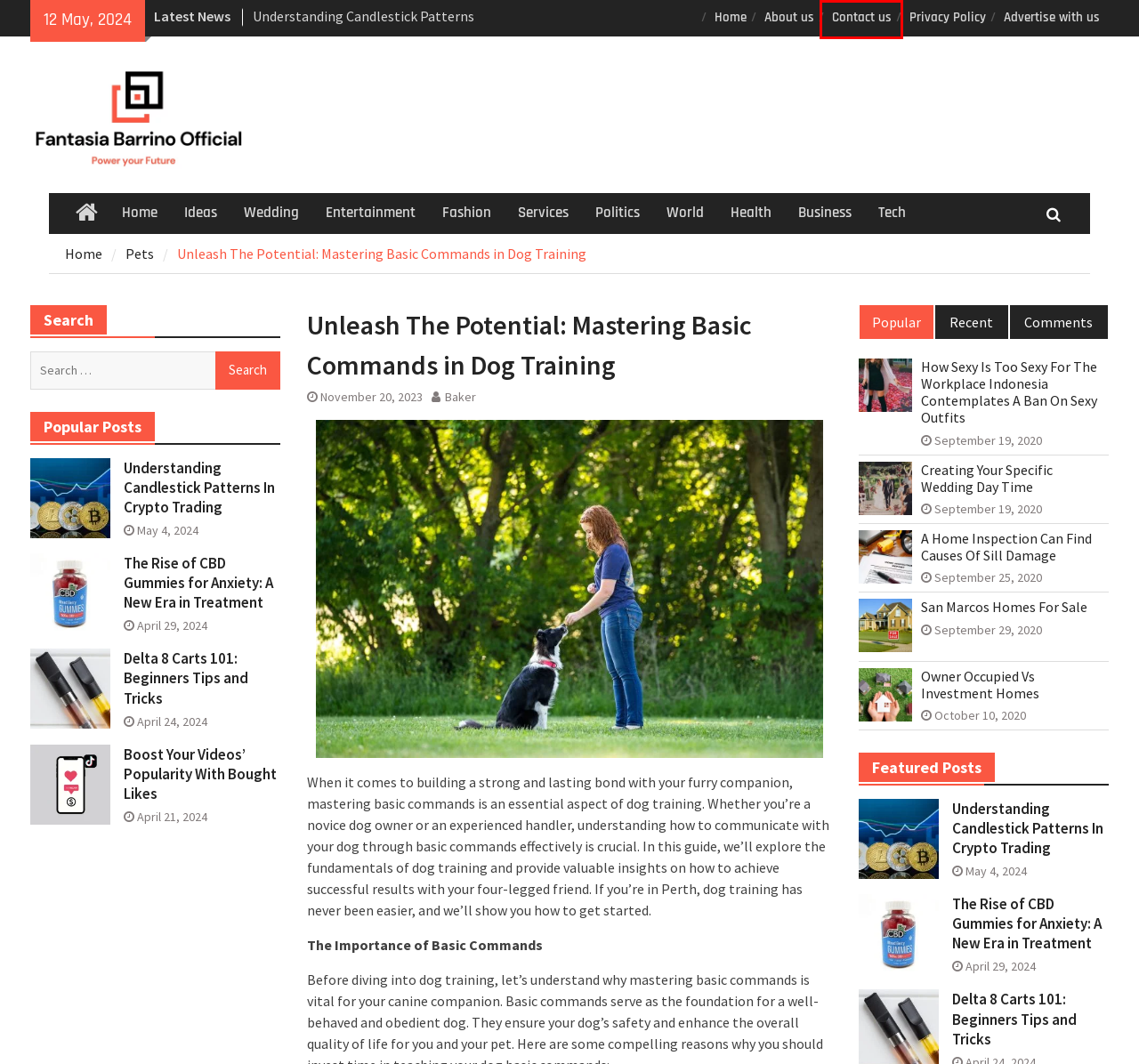Given a webpage screenshot with a red bounding box around a UI element, choose the webpage description that best matches the new webpage after clicking the element within the bounding box. Here are the candidates:
A. Tech - Fantasia Barrino Official
B. Contact us - Fantasia Barrino Official
C. About us - Fantasia Barrino Official
D. Fashion - Fantasia Barrino Official
E. Delta 8 Carts 101: Beginners Tips and Tricks - Fantasia Barrino Official
F. Health - Fantasia Barrino Official
G. Services - Fantasia Barrino Official
H. A Home Inspection Can Find Causes Of Sill Damage - Fantasia Barrino Official

B